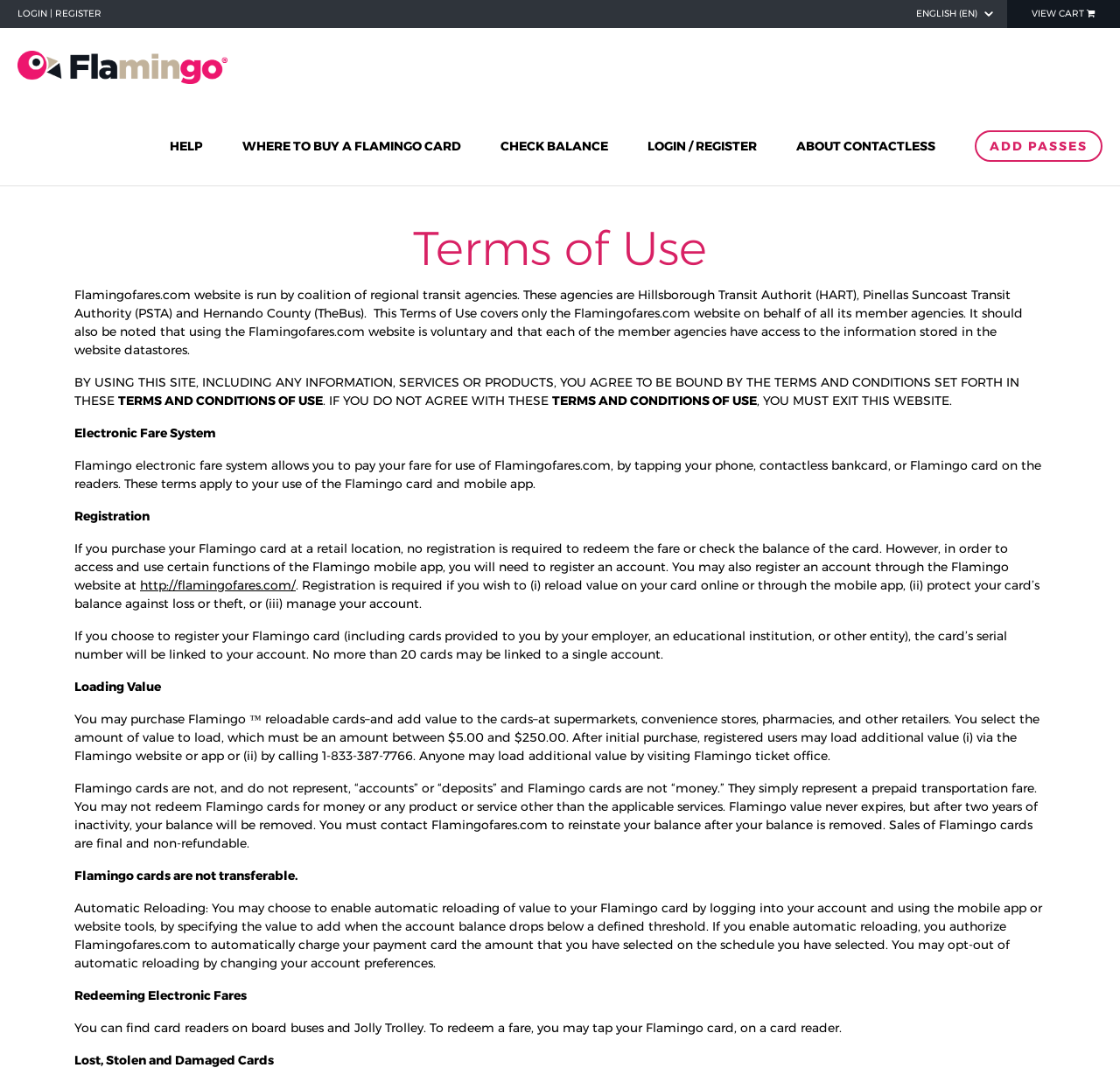Find the primary header on the webpage and provide its text.

Terms of Use